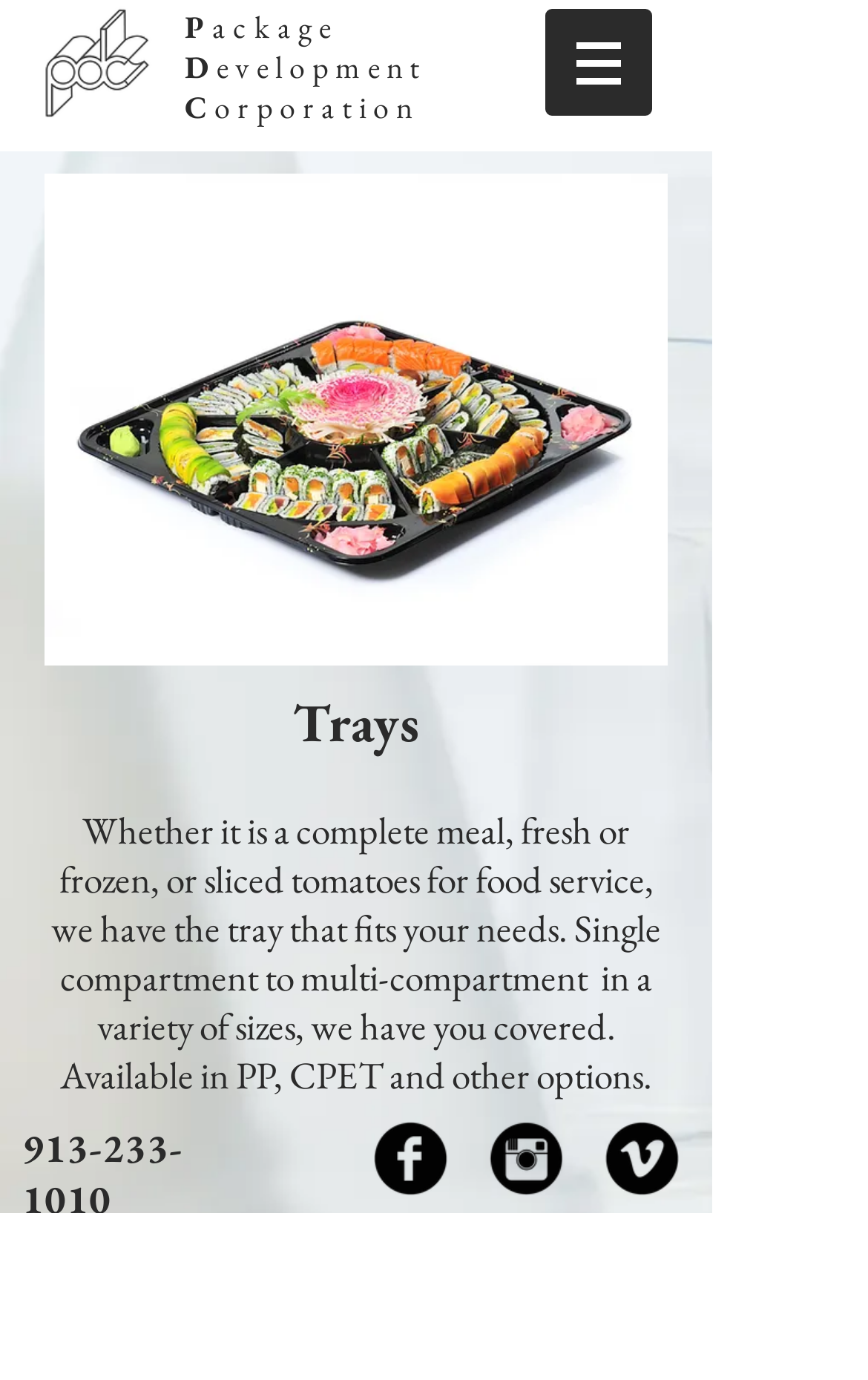Mark the bounding box of the element that matches the following description: "913-233-1010".

[0.026, 0.813, 0.21, 0.887]